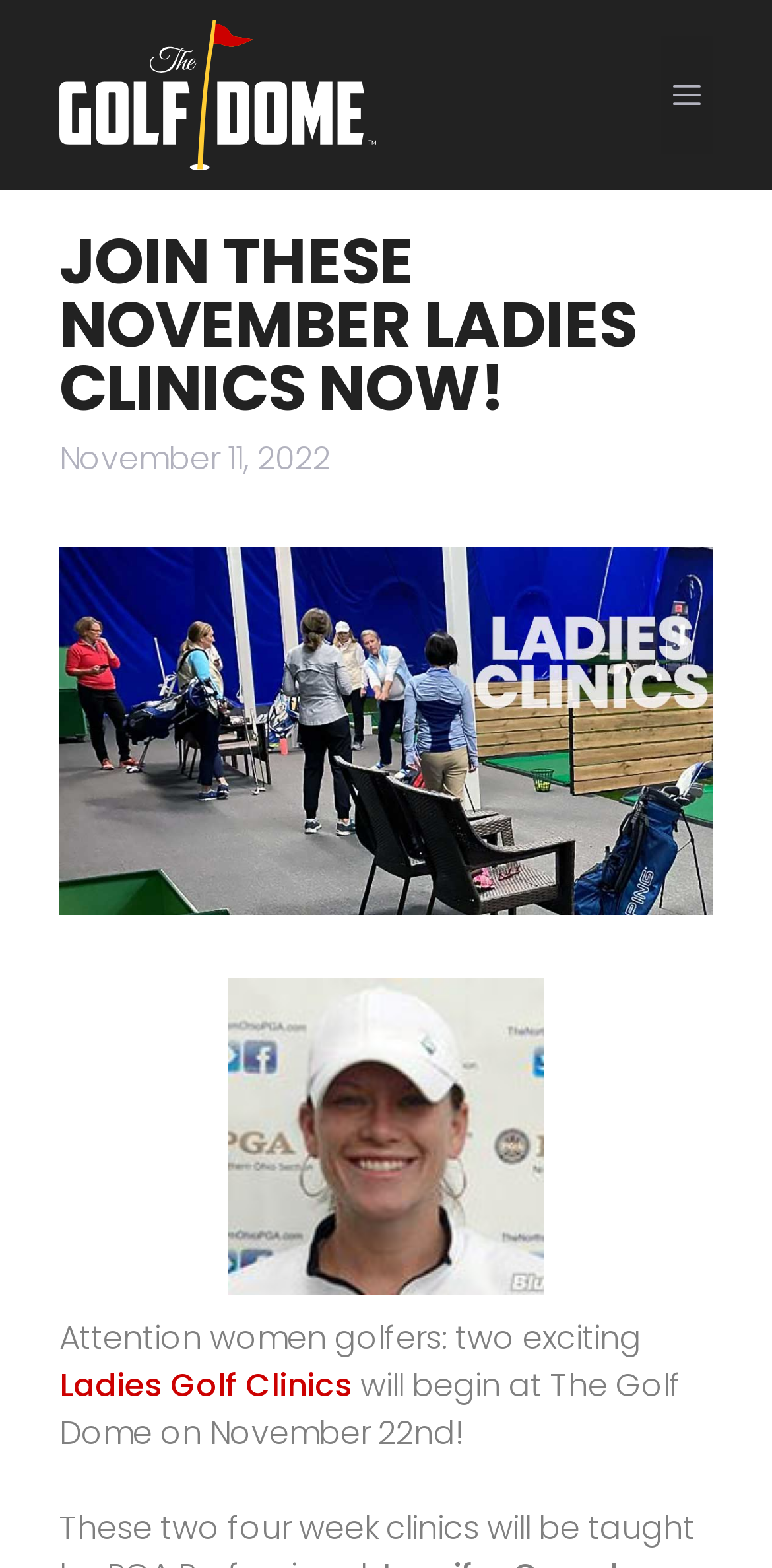Locate the UI element described by alt="The Golf Dome" and provide its bounding box coordinates. Use the format (top-left x, top-left y, bottom-right x, bottom-right y) with all values as floating point numbers between 0 and 1.

[0.077, 0.045, 0.487, 0.074]